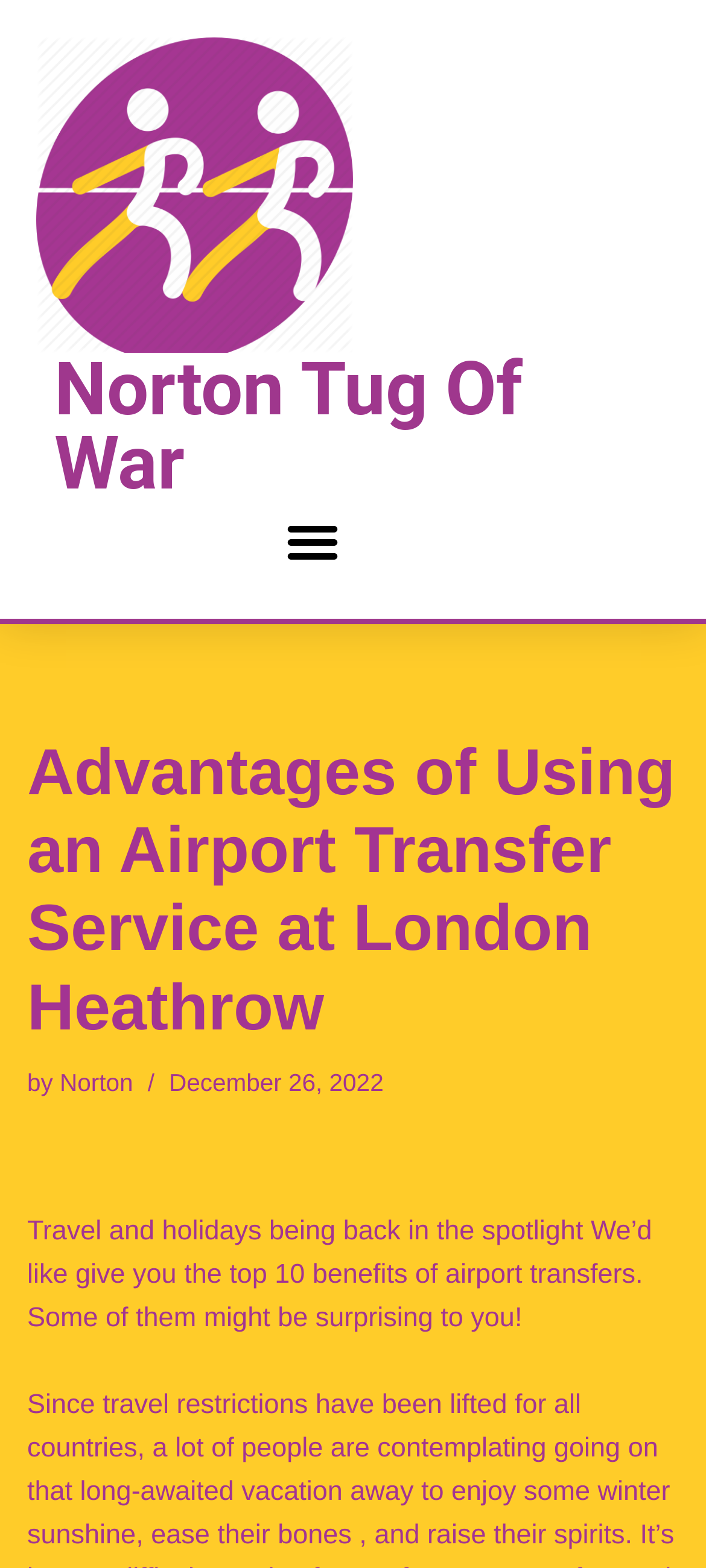Can you determine the main header of this webpage?

Advantages of Using an Airport Transfer Service at London Heathrow